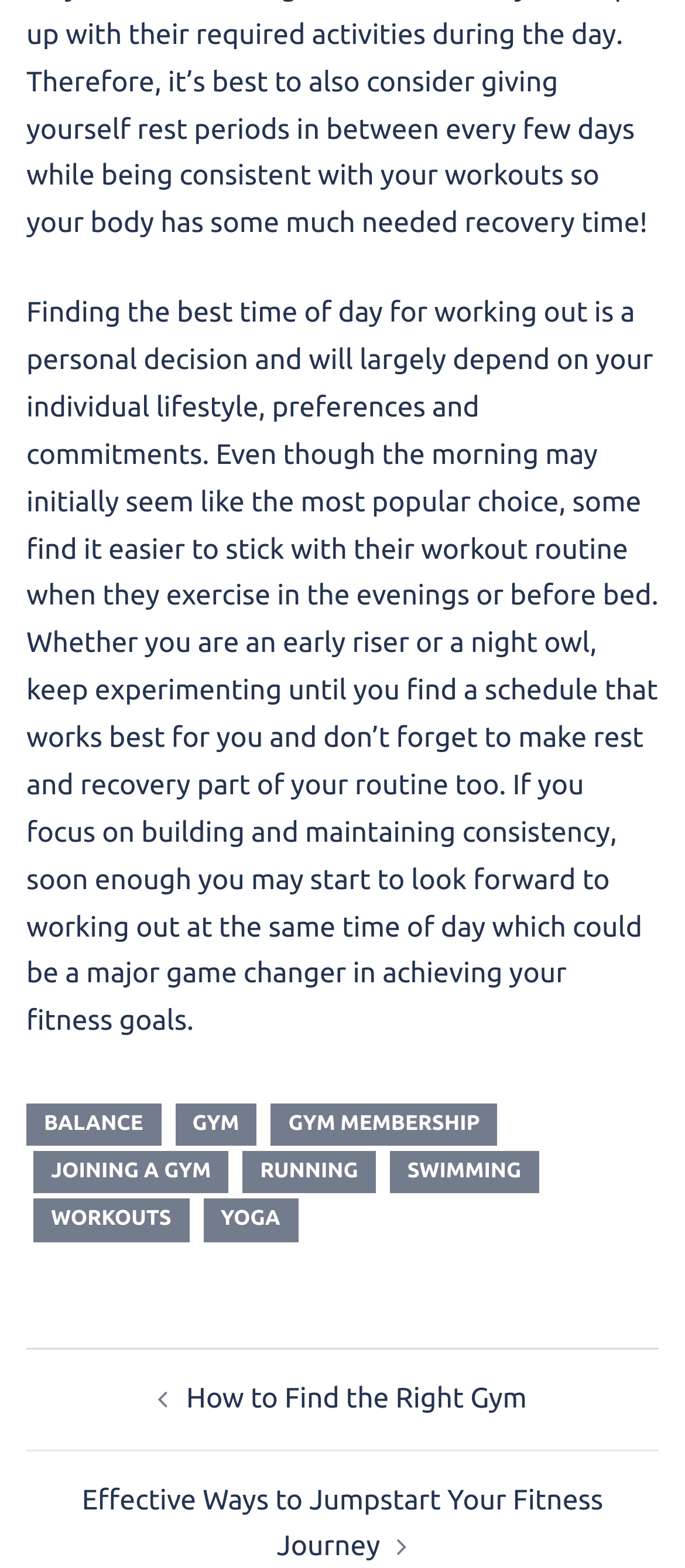Locate the bounding box coordinates of the clickable region to complete the following instruction: "Read the article about How to Find the Right Gym."

[0.272, 0.882, 0.769, 0.902]